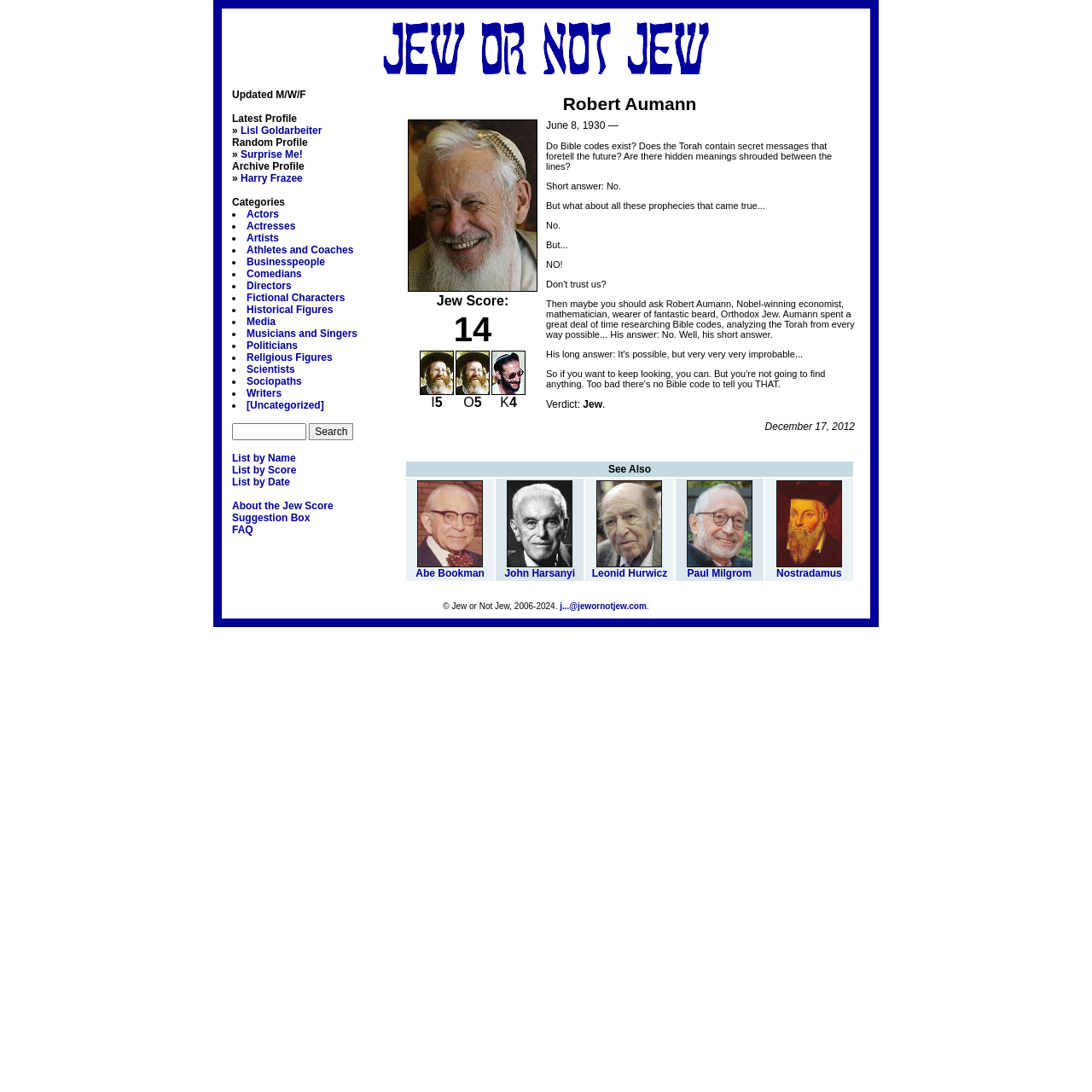Find the bounding box coordinates of the UI element according to this description: "Musicians and Singers".

[0.226, 0.3, 0.327, 0.311]